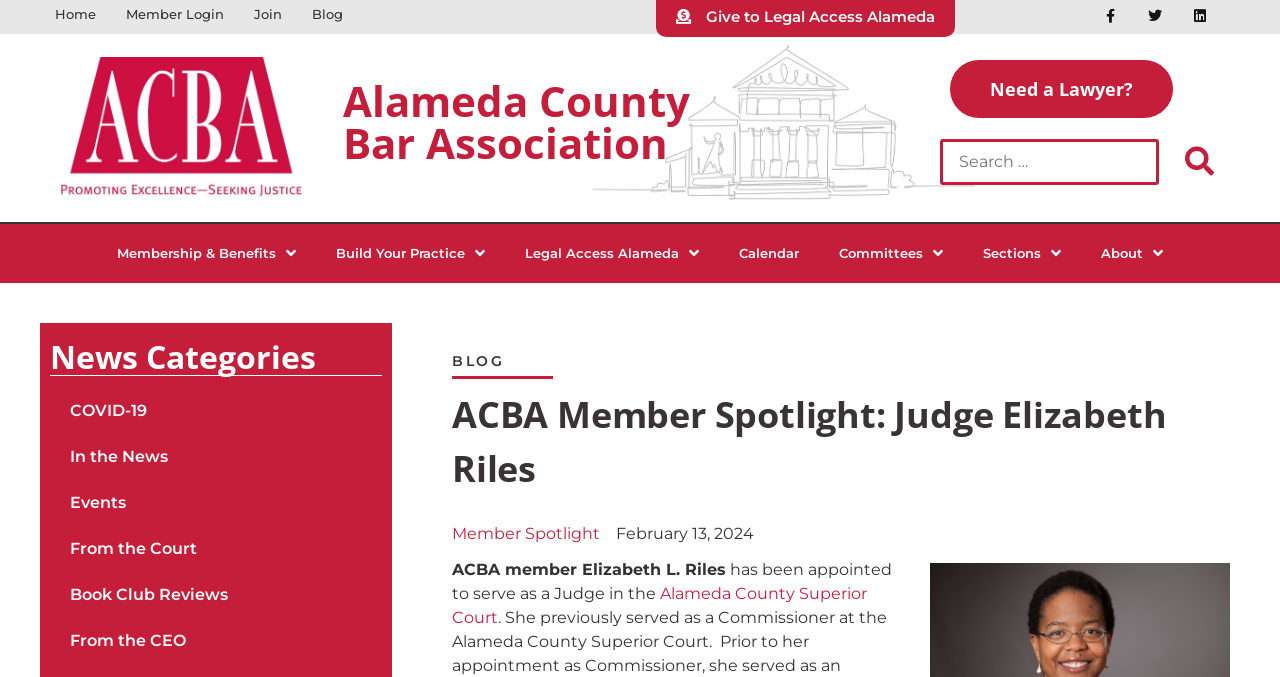Summarize the webpage with a detailed and informative caption.

The webpage is about the Alameda County Bar Association (ACBA) and features a member spotlight section. At the top left corner, there is an ACBA logo, and next to it, the heading "Alameda County Bar Association" is displayed. On the top right corner, there is a search bar with a submit button. Below the search bar, there are several links to different sections of the website, including "Membership & Benefits", "Build Your Practice", "Legal Access Alameda", "Calendar", "Committees", "Sections", and "About".

On the left side of the page, there is a section titled "News Categories" with links to various news categories, such as "COVID-19", "In the News", "Events", "From the Court", "Book Club Reviews", and "From the CEO". 

The main content of the page is focused on the member spotlight, which features a heading "ACBA Member Spotlight: Judge Elizabeth Riles". Below this heading, there is a brief description of the member, stating that "ACBA member Elizabeth L. Riles has been appointed to serve as a Judge in the Alameda County Superior Court". The description is divided into three separate text elements. There is also a link to "Alameda County Superior Court" and a "Member Spotlight" link. The date "February 13, 2024" is displayed next to the "Member Spotlight" link.